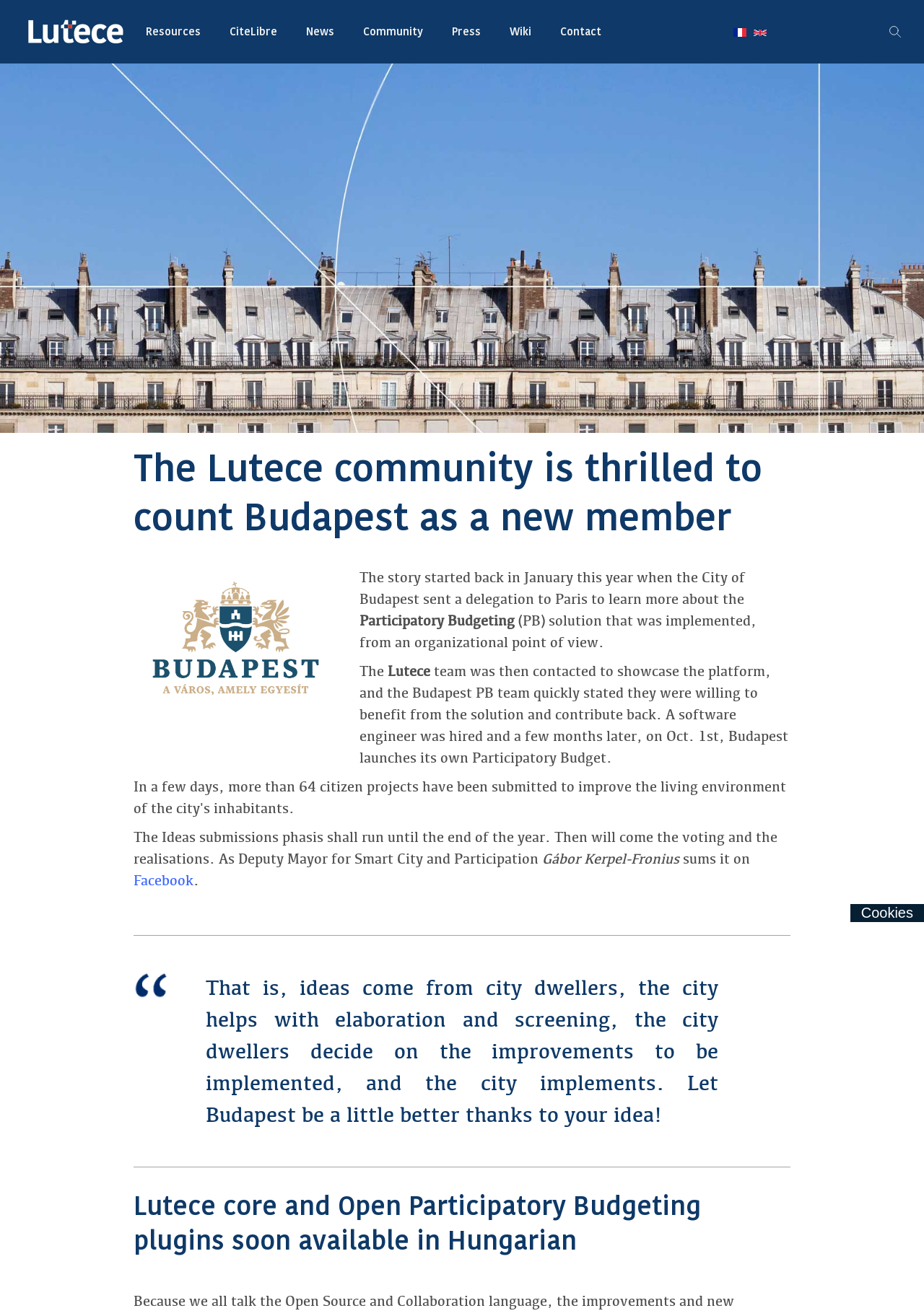Identify the bounding box coordinates for the UI element described as follows: "parent_node: Advanced Packs aria-label="Menu Toggle"". Ensure the coordinates are four float numbers between 0 and 1, formatted as [left, top, right, bottom].

None